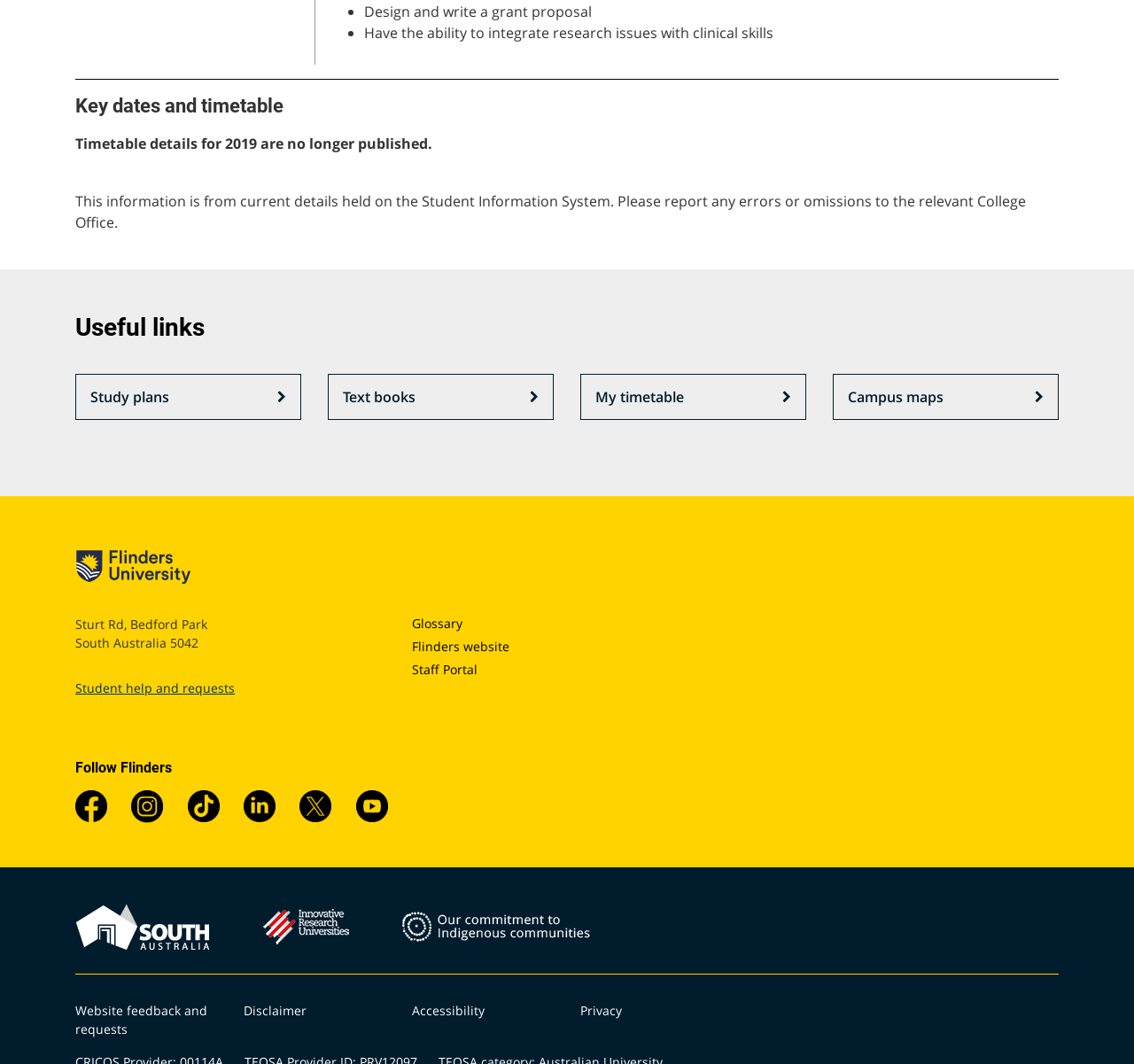Determine the bounding box coordinates of the element that should be clicked to execute the following command: "Explore 'Industries'".

None